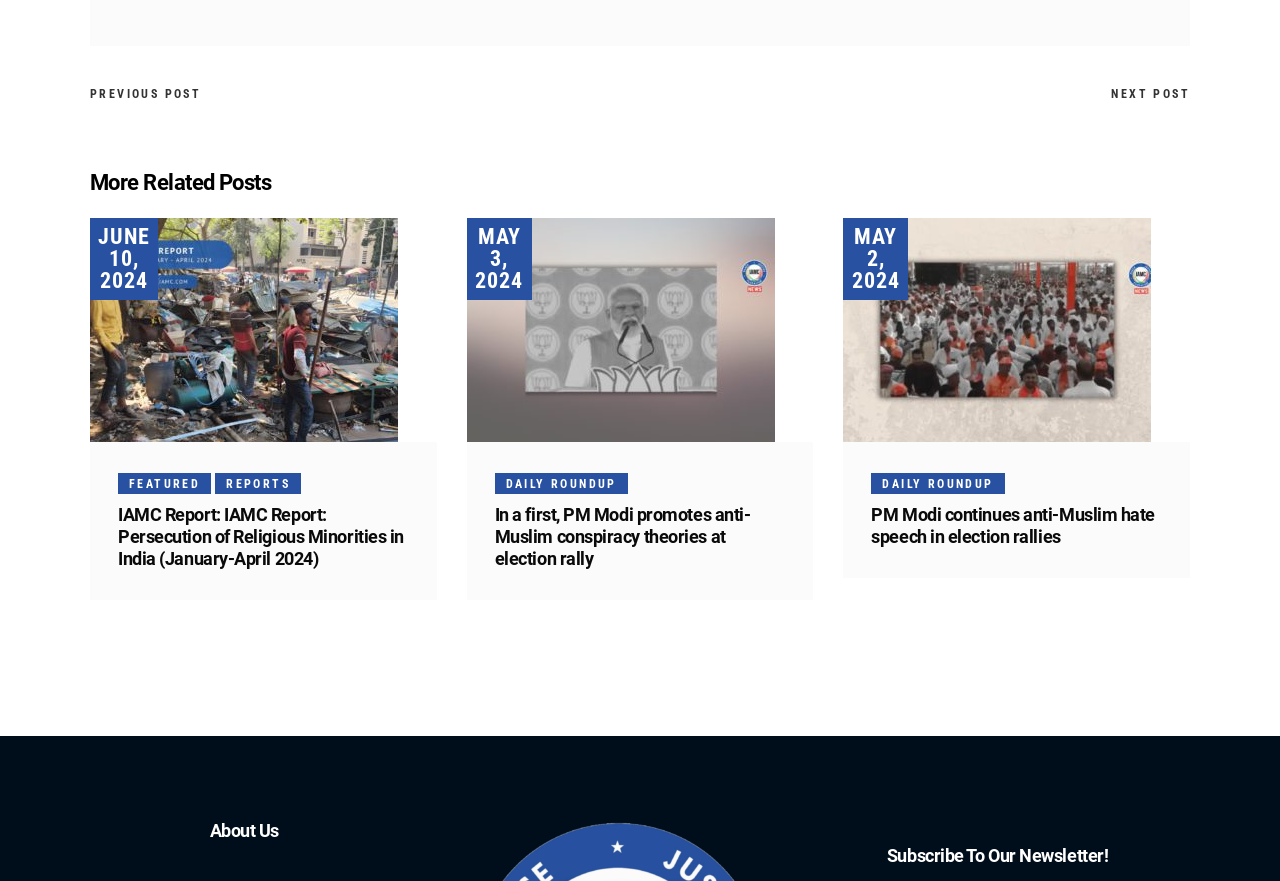Determine the bounding box coordinates for the area you should click to complete the following instruction: "View the 'IAMC Report 2024' article".

[0.07, 0.248, 0.341, 0.502]